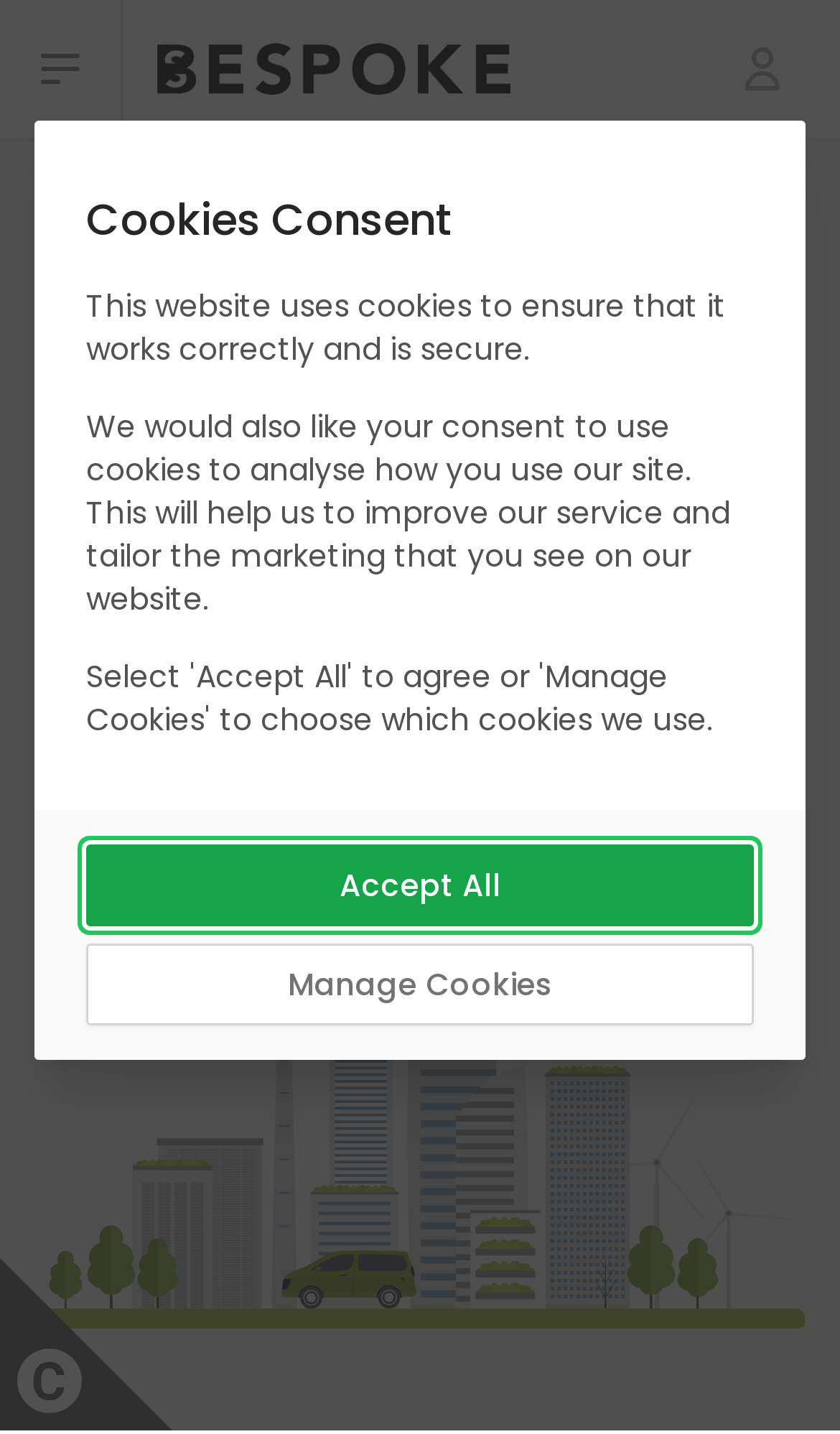Locate and extract the text of the main heading on the webpage.

SOFTWARE DEVELOPMENT PERTH AND KINROSS